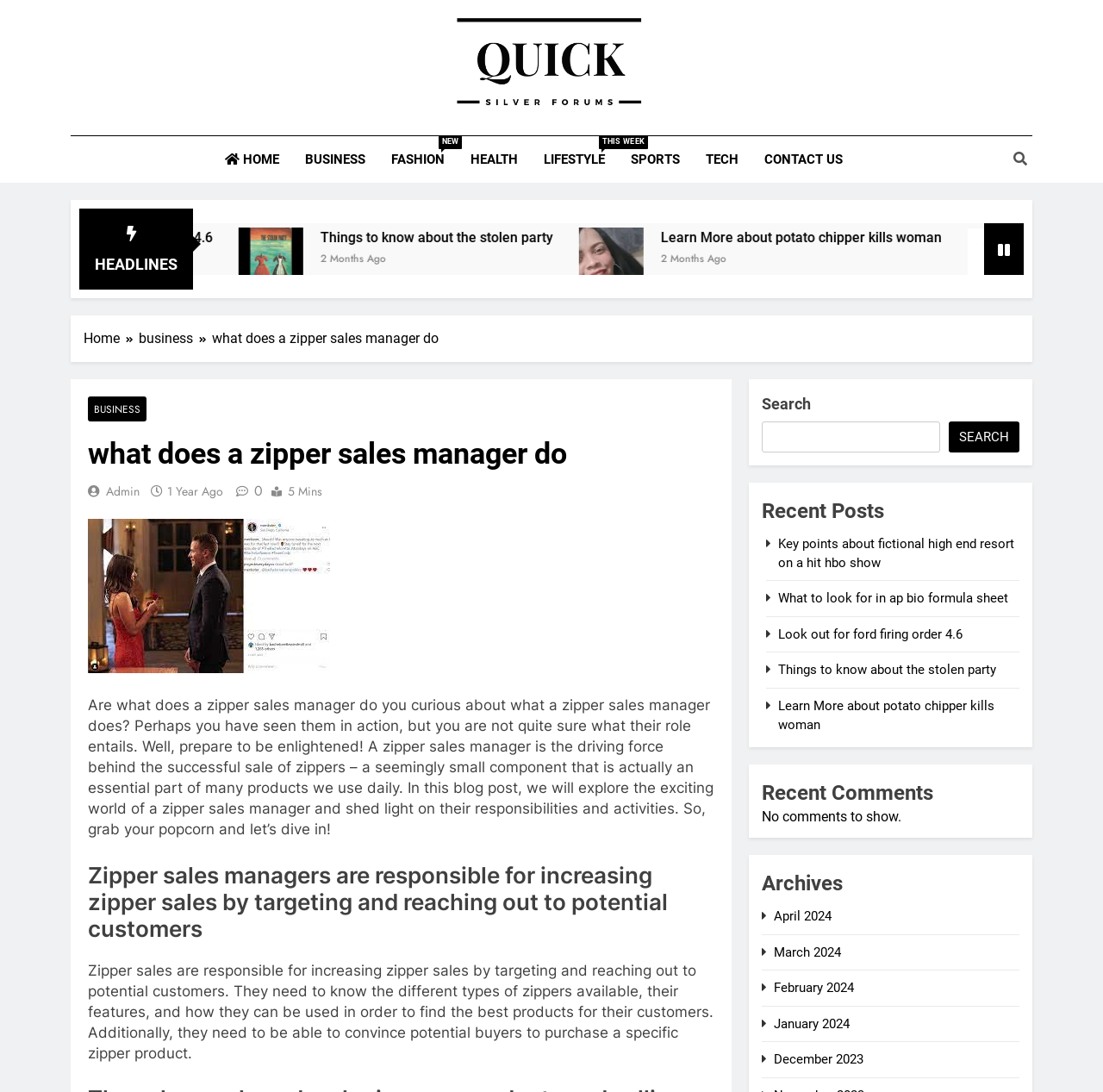What is the category of the article 'what does a zipper sales manager do'?
Provide a detailed and well-explained answer to the question.

The category of the article 'what does a zipper sales manager do' can be determined by looking at the breadcrumbs navigation at the top of the webpage, which shows 'Home > BUSINESS > what does a zipper sales manager do'. Therefore, the category of the article is BUSINESS.